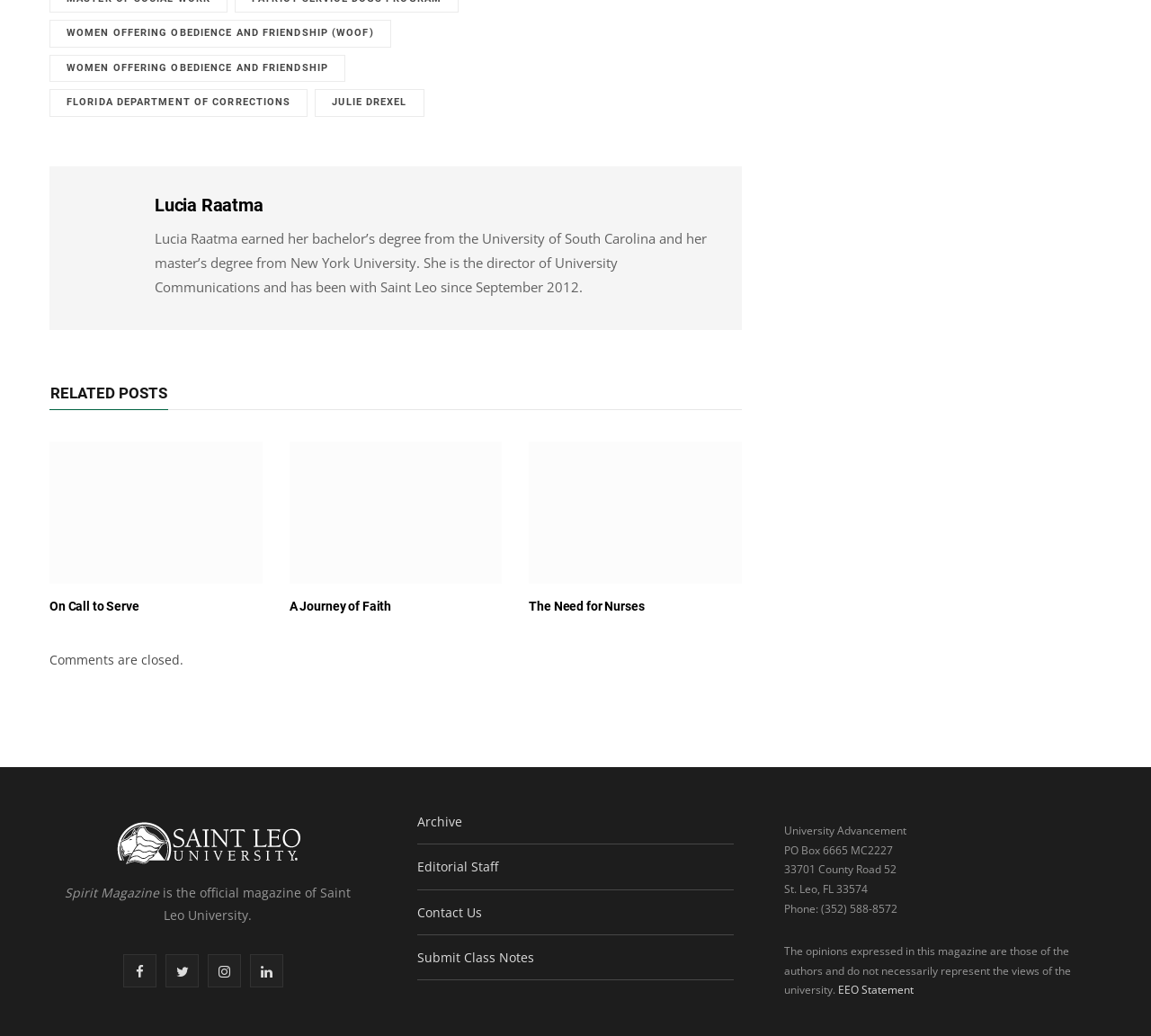Please identify the bounding box coordinates of the area I need to click to accomplish the following instruction: "Click on the link to WOMEN OFFERING OBEDIENCE AND FRIENDSHIP (WOOF)".

[0.043, 0.019, 0.34, 0.046]